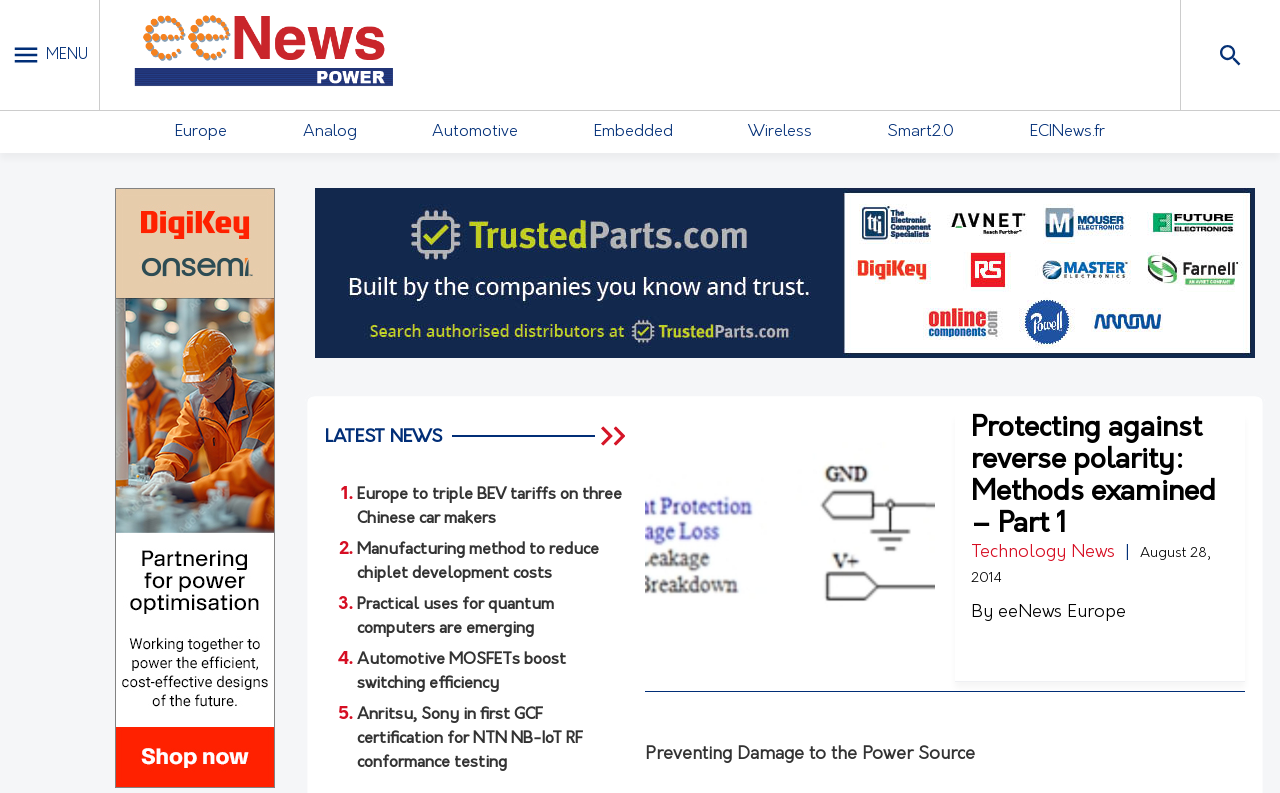Find and provide the bounding box coordinates for the UI element described here: "News". The coordinates should be given as four float numbers between 0 and 1: [left, top, right, bottom].

None